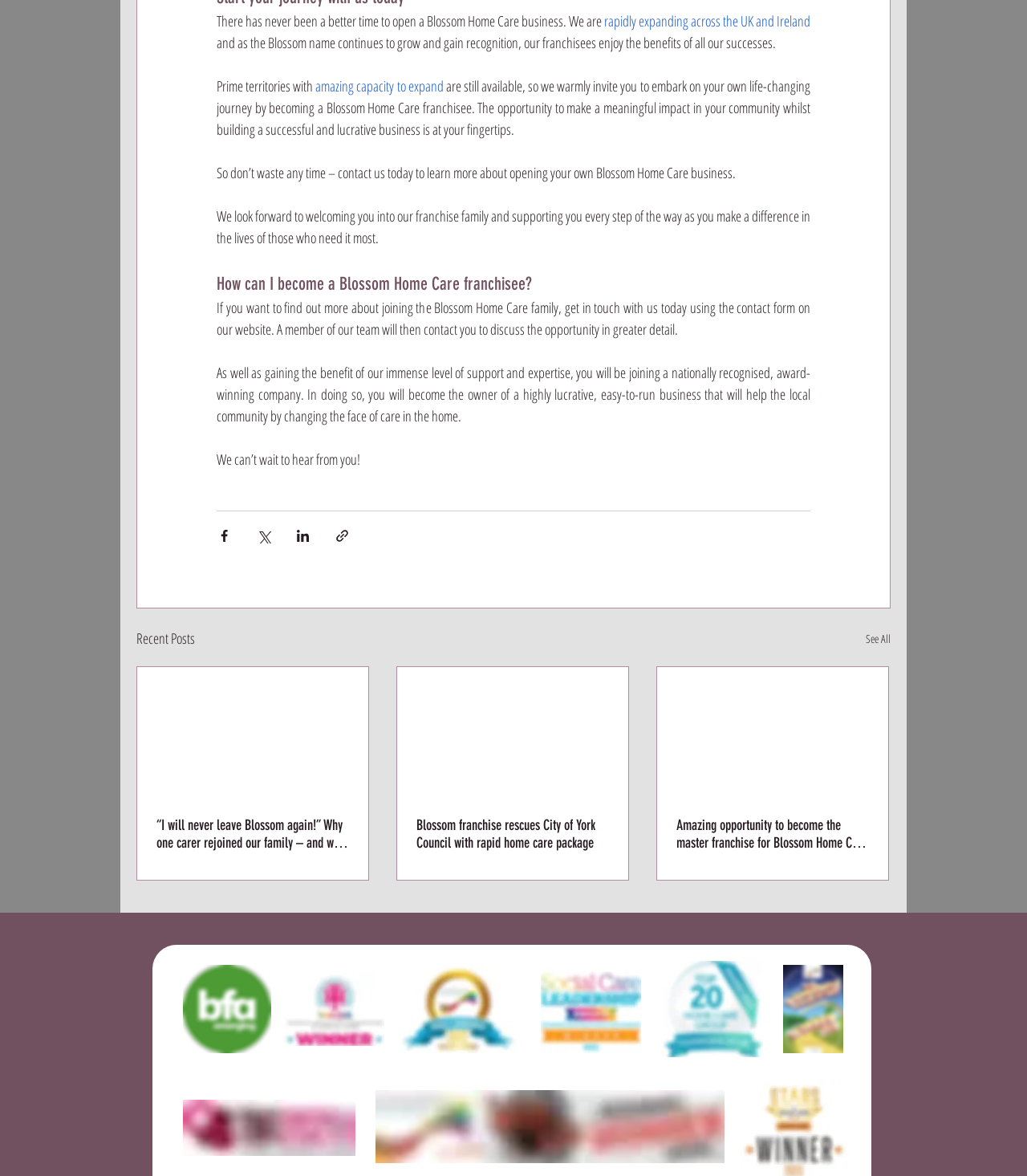What is the main topic of this webpage?
Use the image to give a comprehensive and detailed response to the question.

Based on the content of the webpage, it appears to be promoting the opportunity to become a franchisee of Blossom Home Care, a home care business. The text mentions the benefits of joining the franchise, the support provided, and the potential for success.